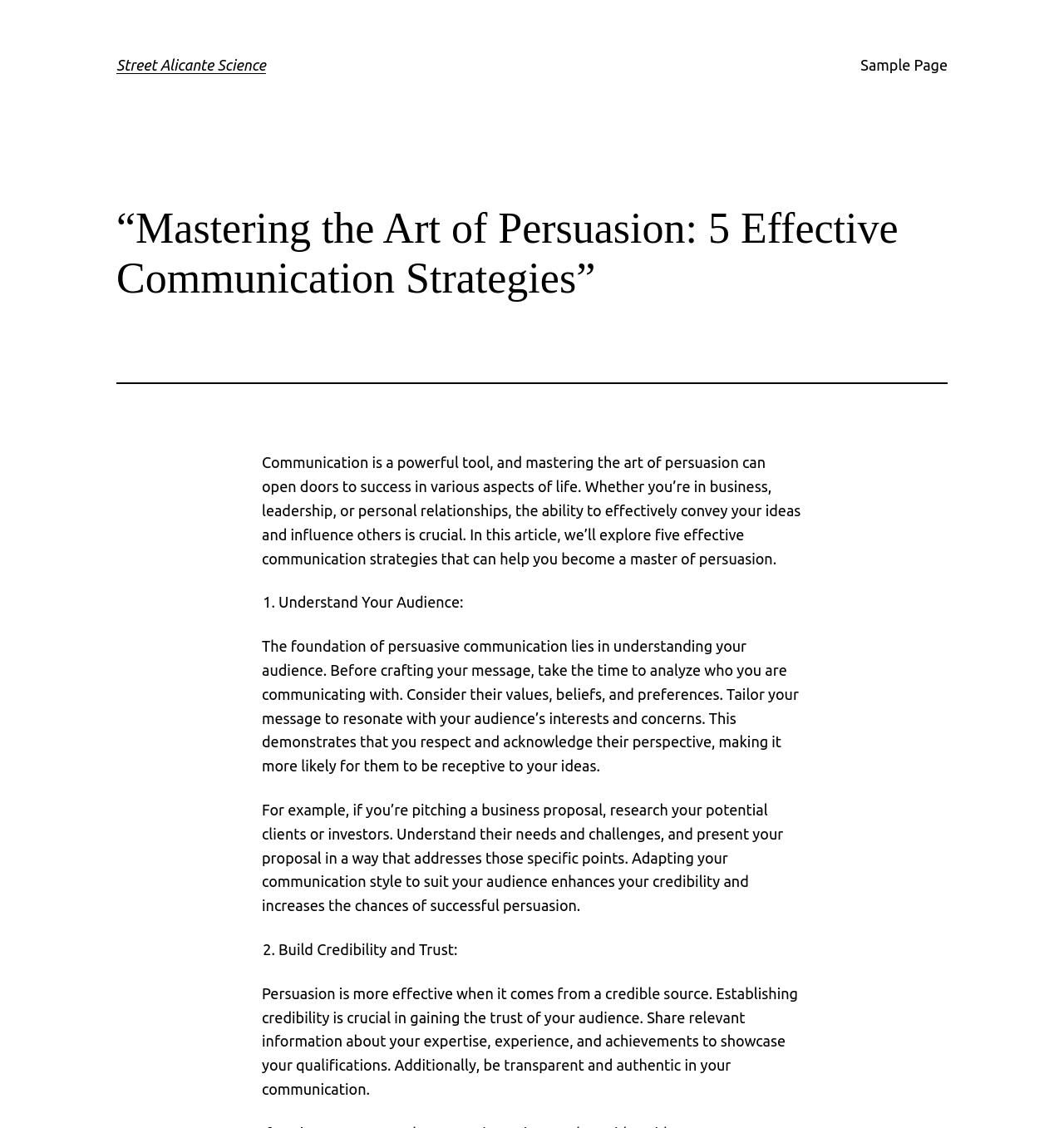What should you do before crafting your message?
Provide a concise answer using a single word or phrase based on the image.

Analyze your audience